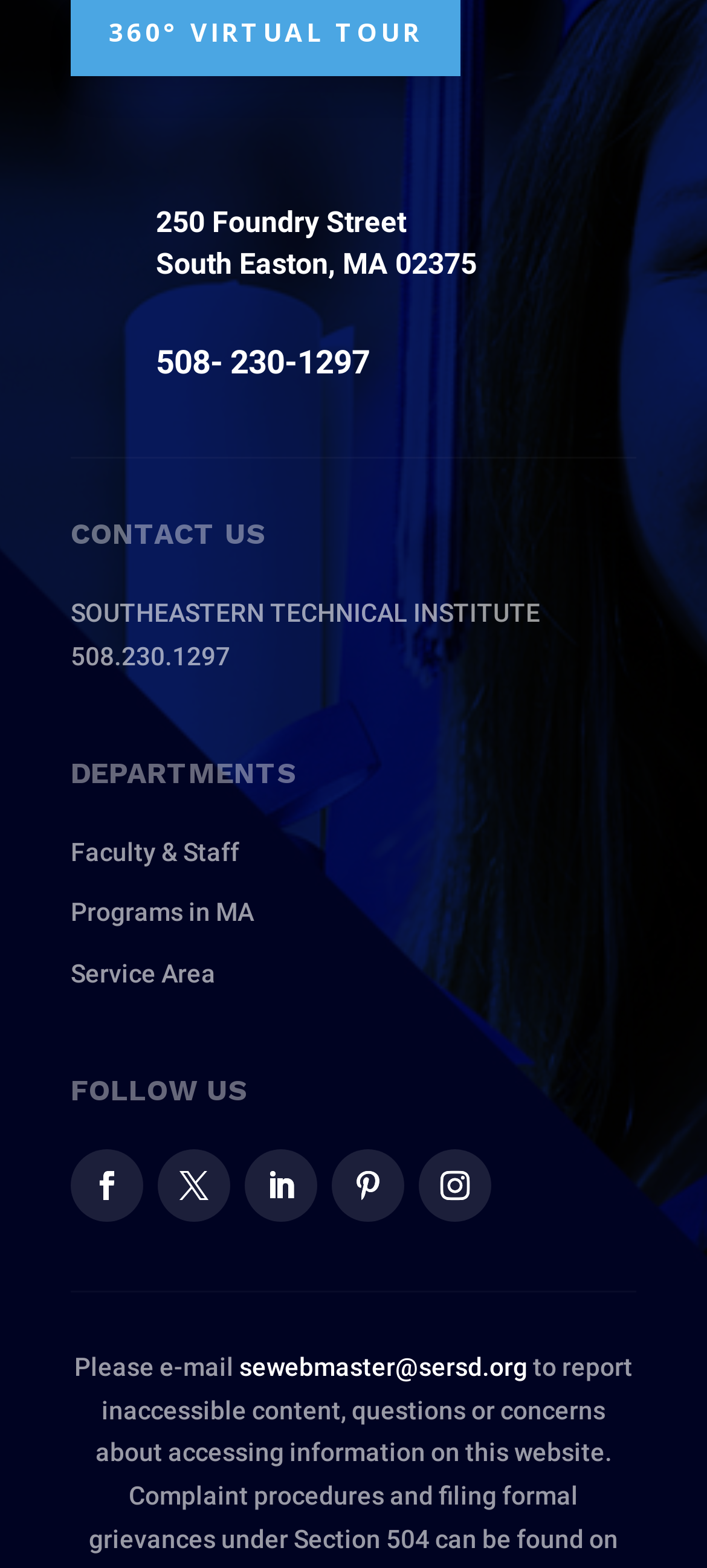Bounding box coordinates must be specified in the format (top-left x, top-left y, bottom-right x, bottom-right y). All values should be floating point numbers between 0 and 1. What are the bounding box coordinates of the UI element described as: sewebmaster@sersd.org

[0.338, 0.862, 0.746, 0.881]